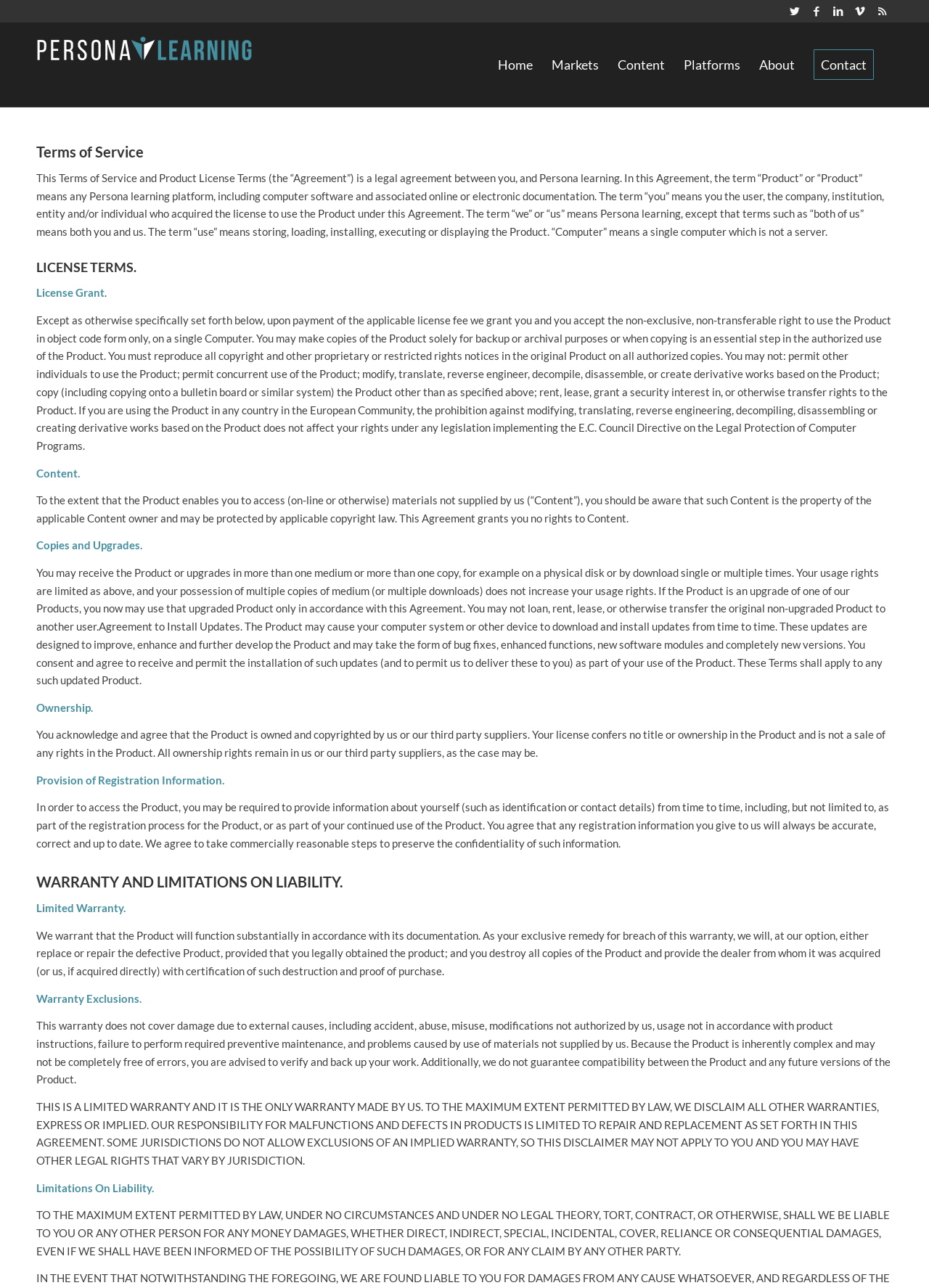What is the purpose of the webpage?
Refer to the image and provide a concise answer in one word or phrase.

Terms of Service